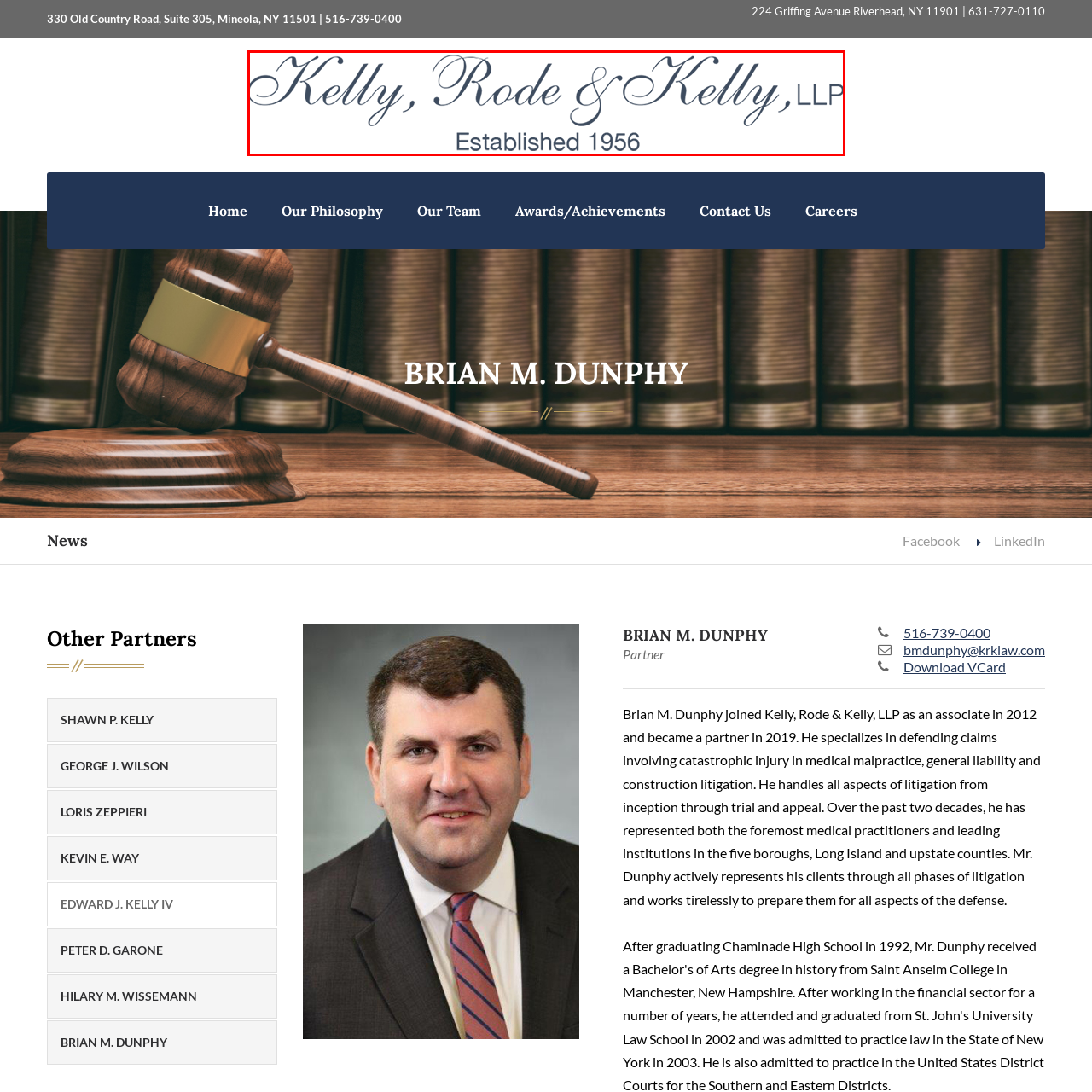Please scrutinize the image marked by the red boundary and answer the question that follows with a detailed explanation, using the image as evidence: 
What font style is used for the firm's name?

The caption describes the font used for the firm's name as 'elegant cursive', conveying a sense of professionalism and tradition.